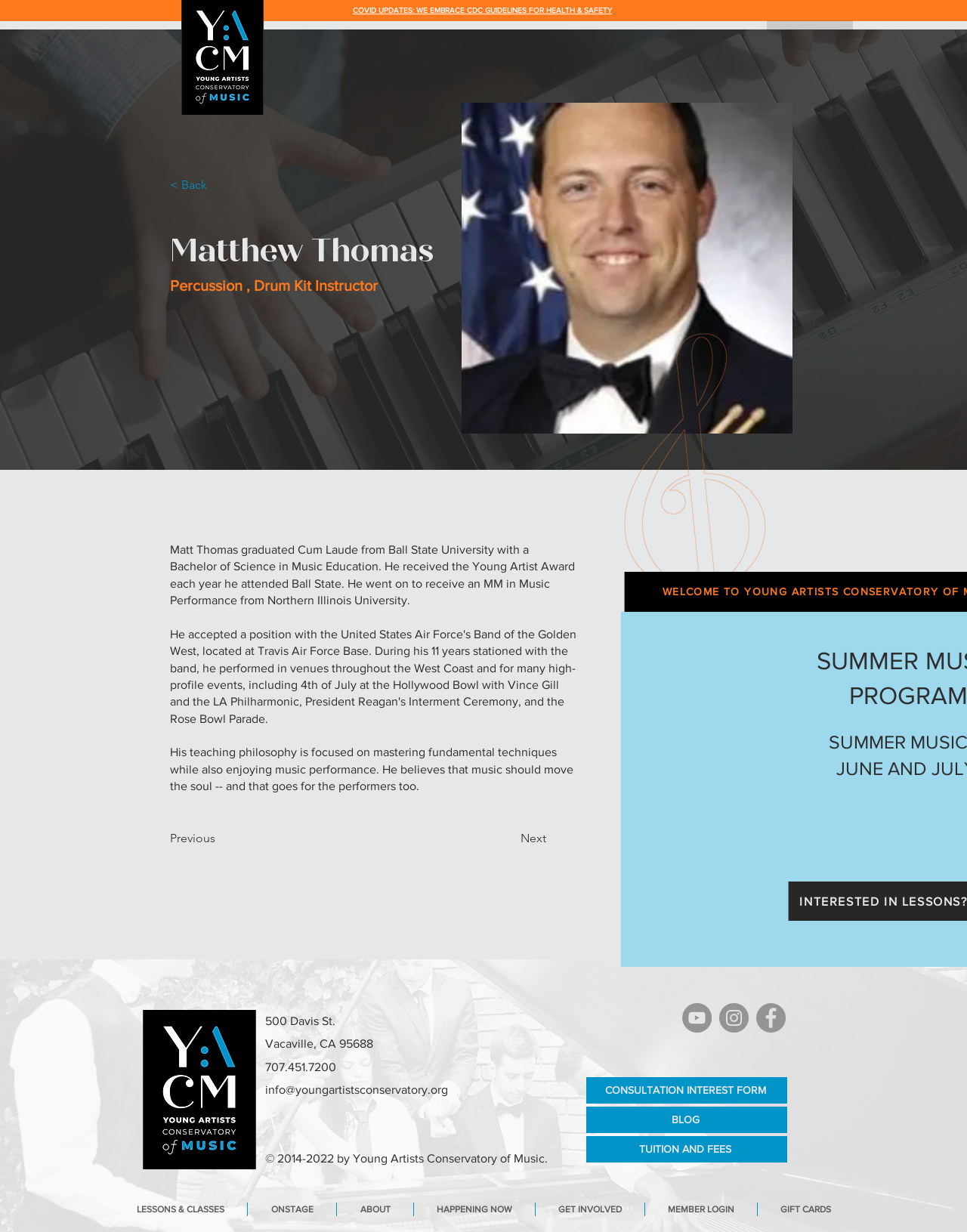Given the webpage screenshot and the description, determine the bounding box coordinates (top-left x, top-left y, bottom-right x, bottom-right y) that define the location of the UI element matching this description: LESSONS & CLASSES

[0.117, 0.976, 0.255, 0.987]